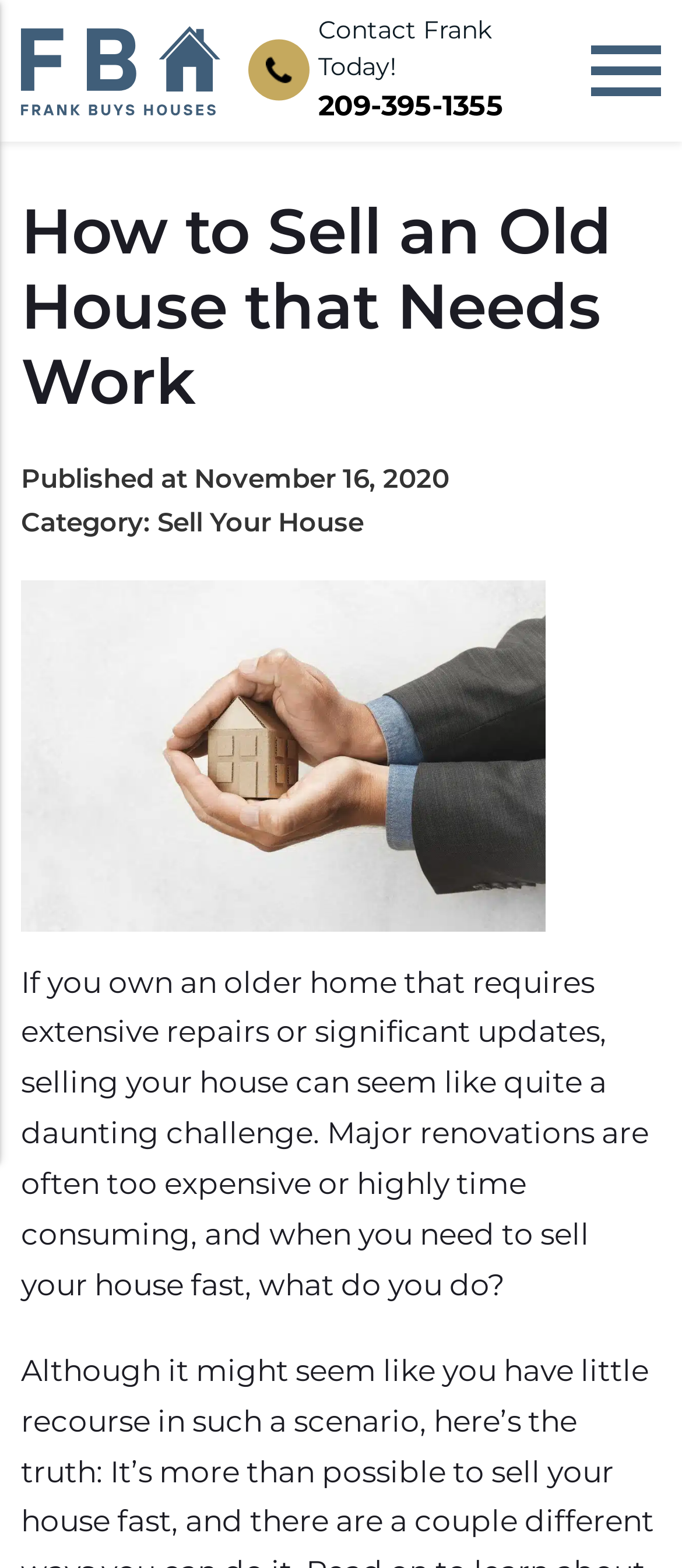Please provide a comprehensive response to the question below by analyzing the image: 
What is the image above the article about?

I found the image description by looking at the figure element which contains an image element with the text 'How to Sell an Old House that Needs Work' and has a bounding box coordinate of [0.031, 0.371, 0.8, 0.594].